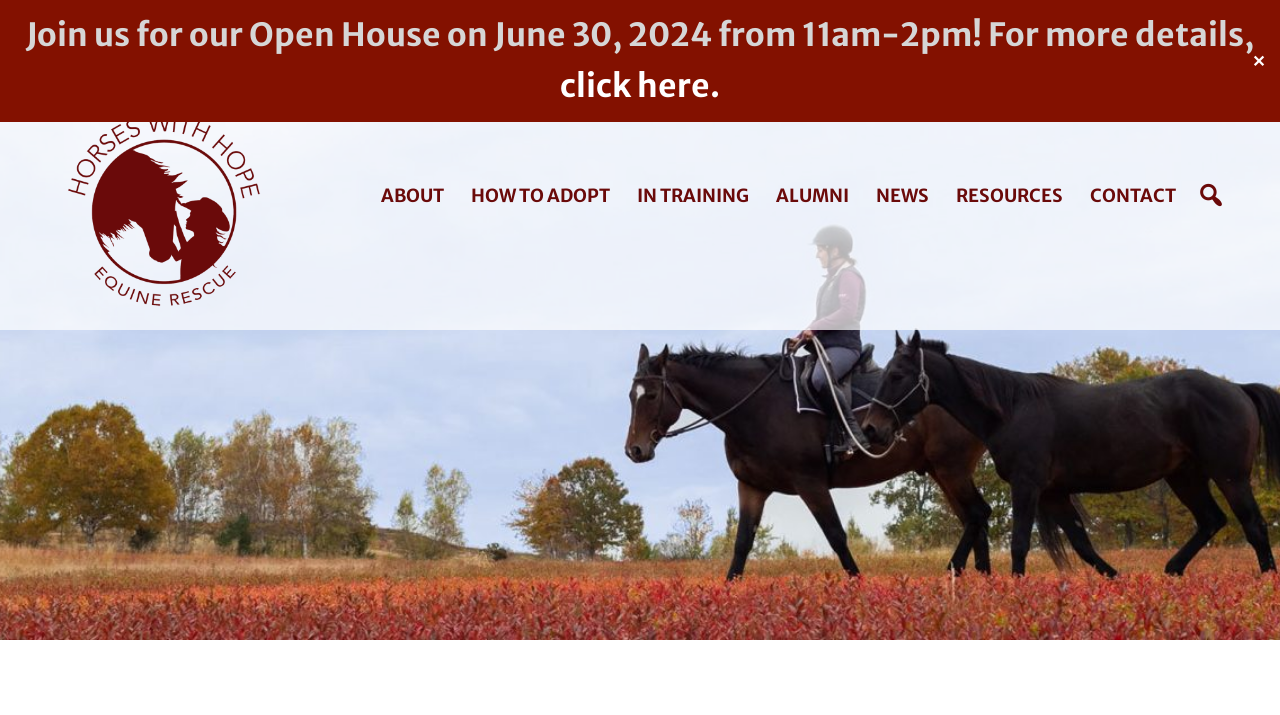What is the main navigation section of the webpage?
Answer briefly with a single word or phrase based on the image.

Main